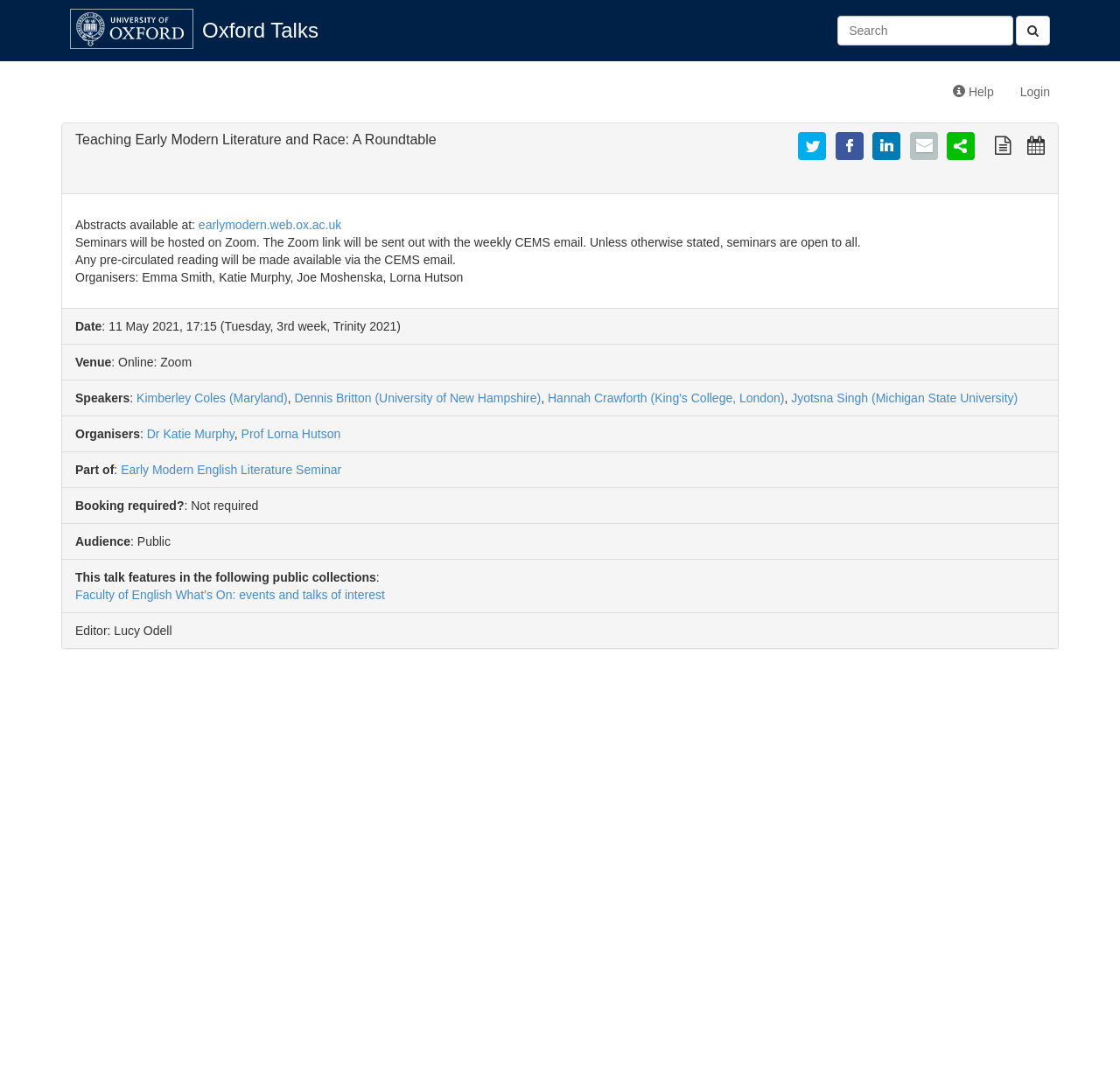Identify the bounding box coordinates of the section that should be clicked to achieve the task described: "Get help".

[0.839, 0.065, 0.899, 0.106]